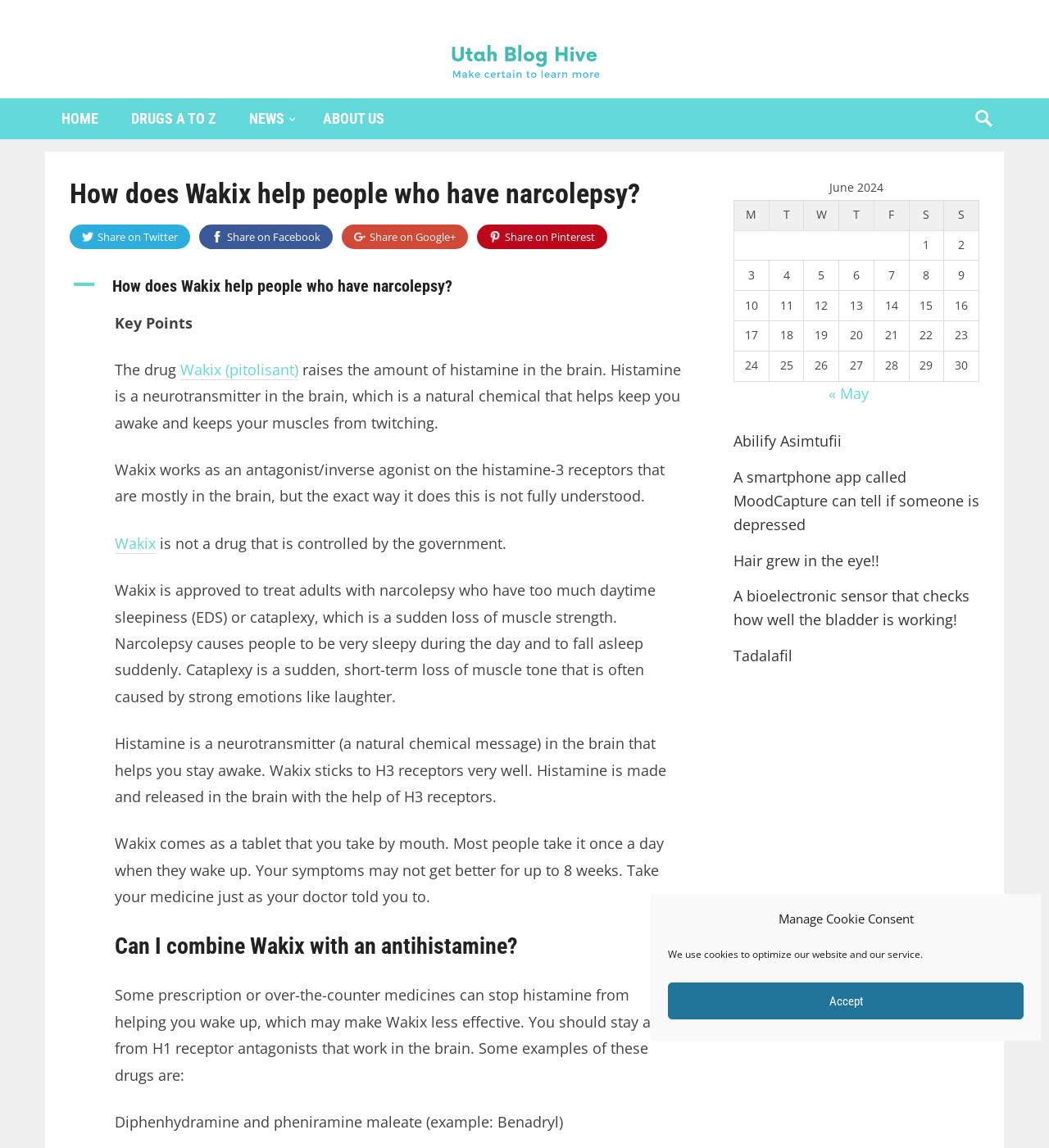Find the bounding box coordinates of the UI element according to this description: "Accept".

[0.637, 0.856, 0.976, 0.888]